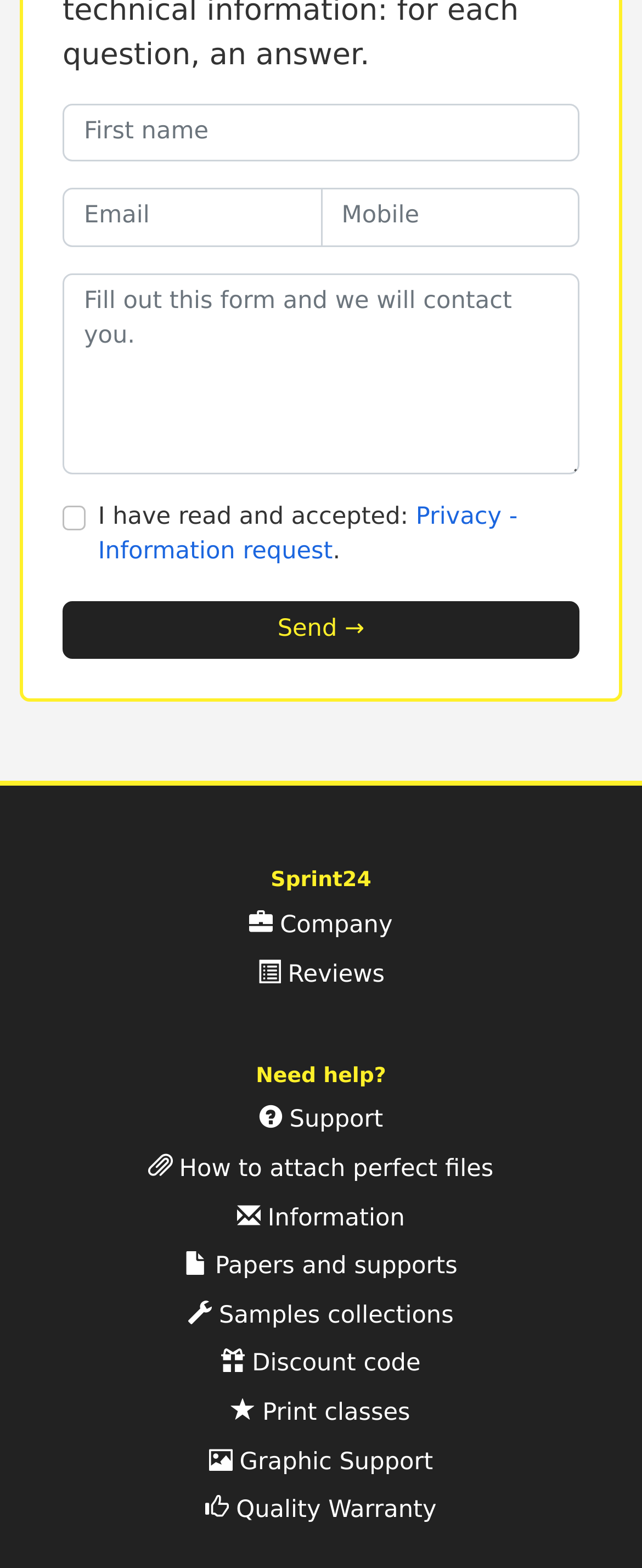Please locate the bounding box coordinates of the element's region that needs to be clicked to follow the instruction: "Fill in the first name field". The bounding box coordinates should be provided as four float numbers between 0 and 1, i.e., [left, top, right, bottom].

[0.097, 0.066, 0.903, 0.103]